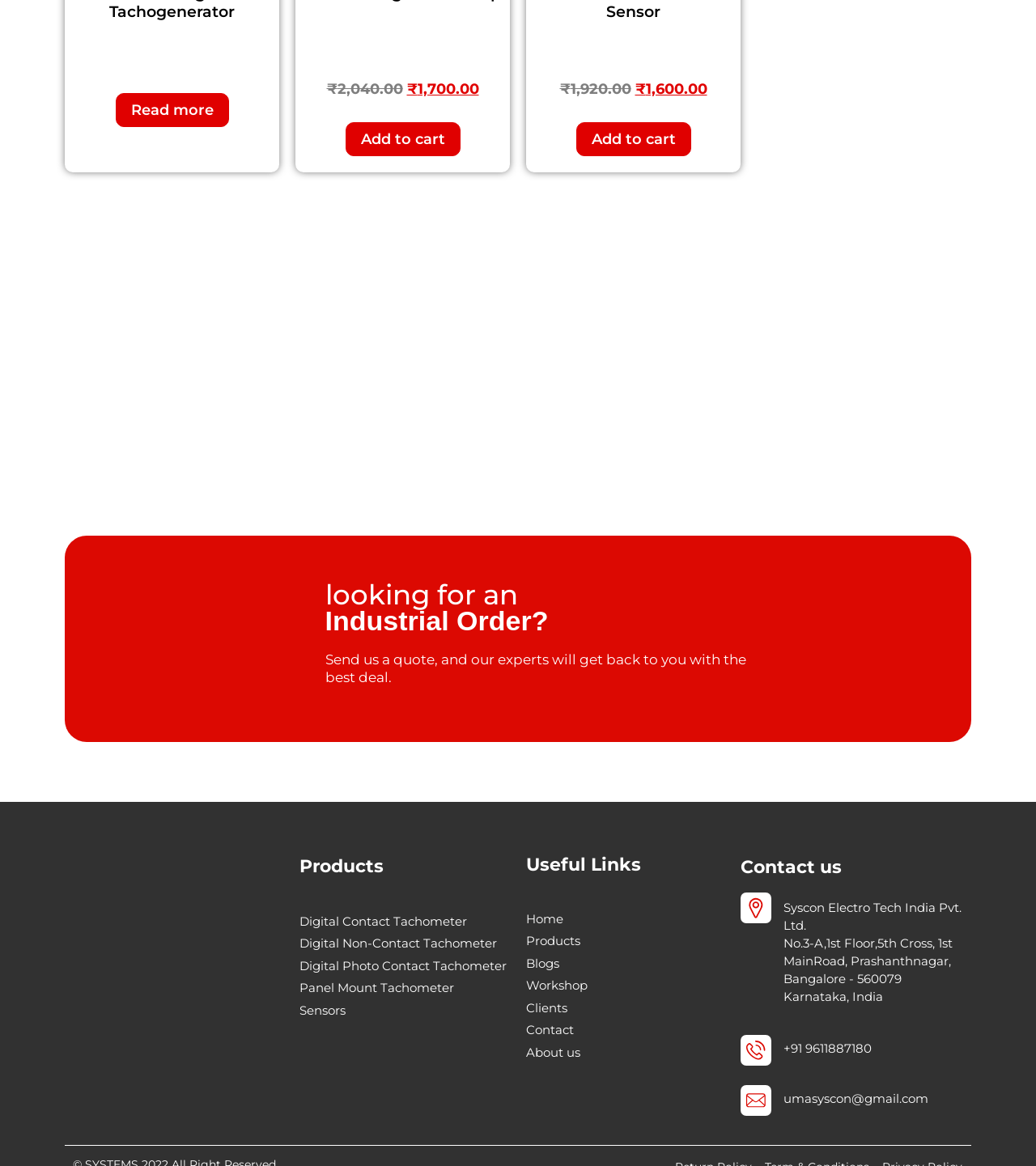Utilize the details in the image to thoroughly answer the following question: What is the company name mentioned on this webpage?

The company name is mentioned in the contact information section at the bottom of the webpage, along with the address and phone number.